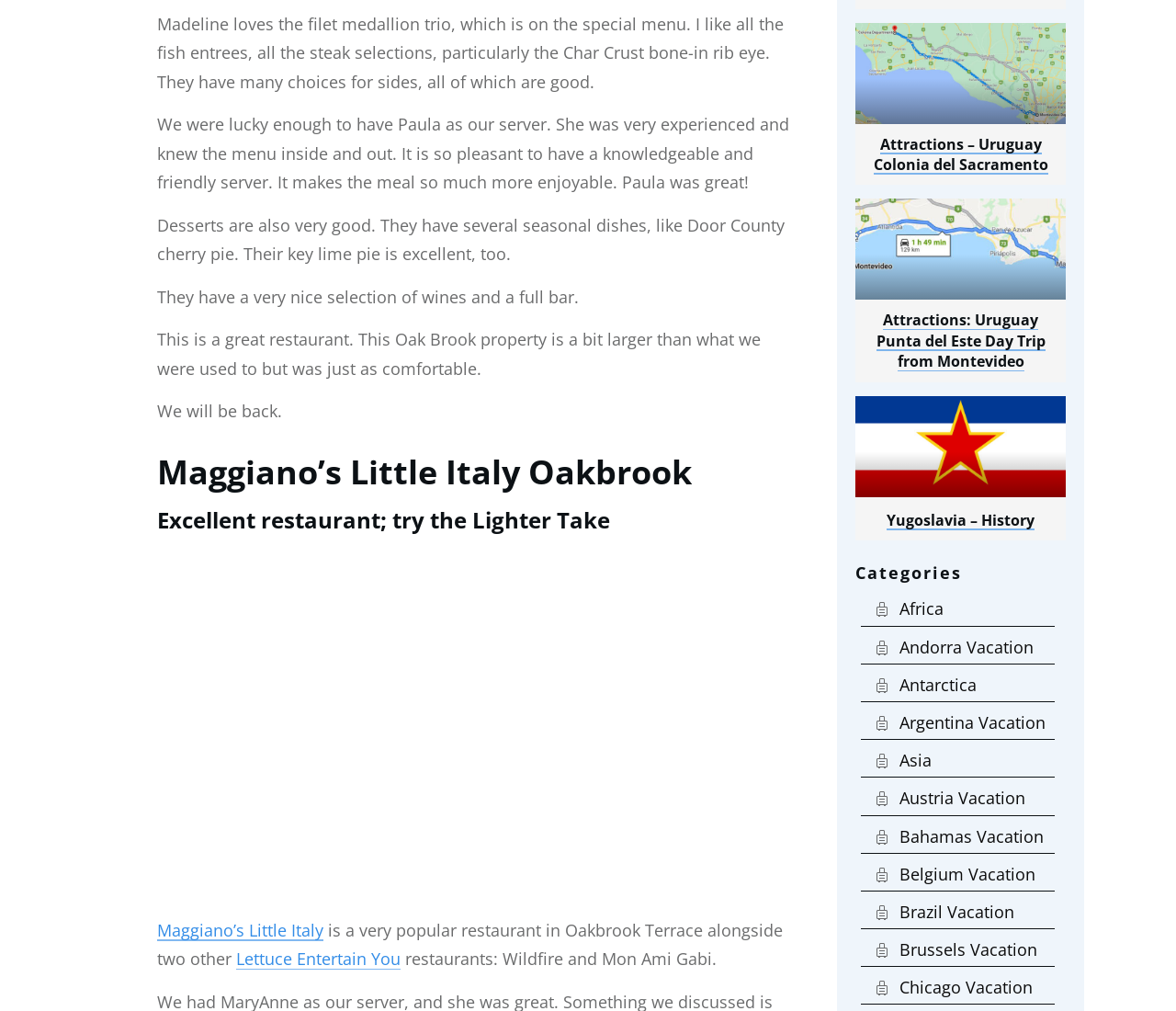Please specify the bounding box coordinates of the region to click in order to perform the following instruction: "Explore the categories".

[0.727, 0.555, 0.818, 0.577]